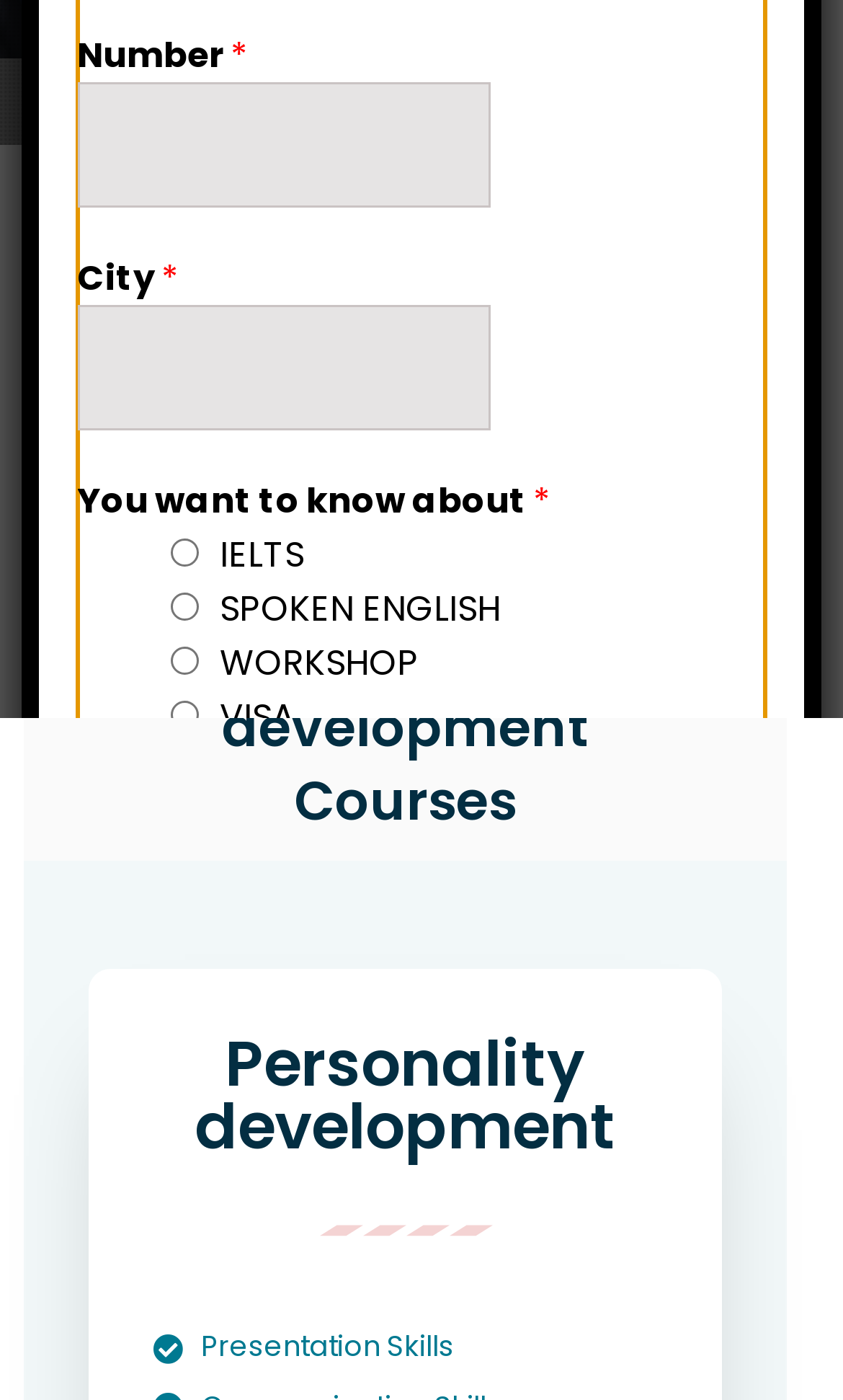Using floating point numbers between 0 and 1, provide the bounding box coordinates in the format (top-left x, top-left y, bottom-right x, bottom-right y). Locate the UI element described here: parent_node: City * name="wpforms[fields][16]"

[0.092, 0.217, 0.582, 0.307]